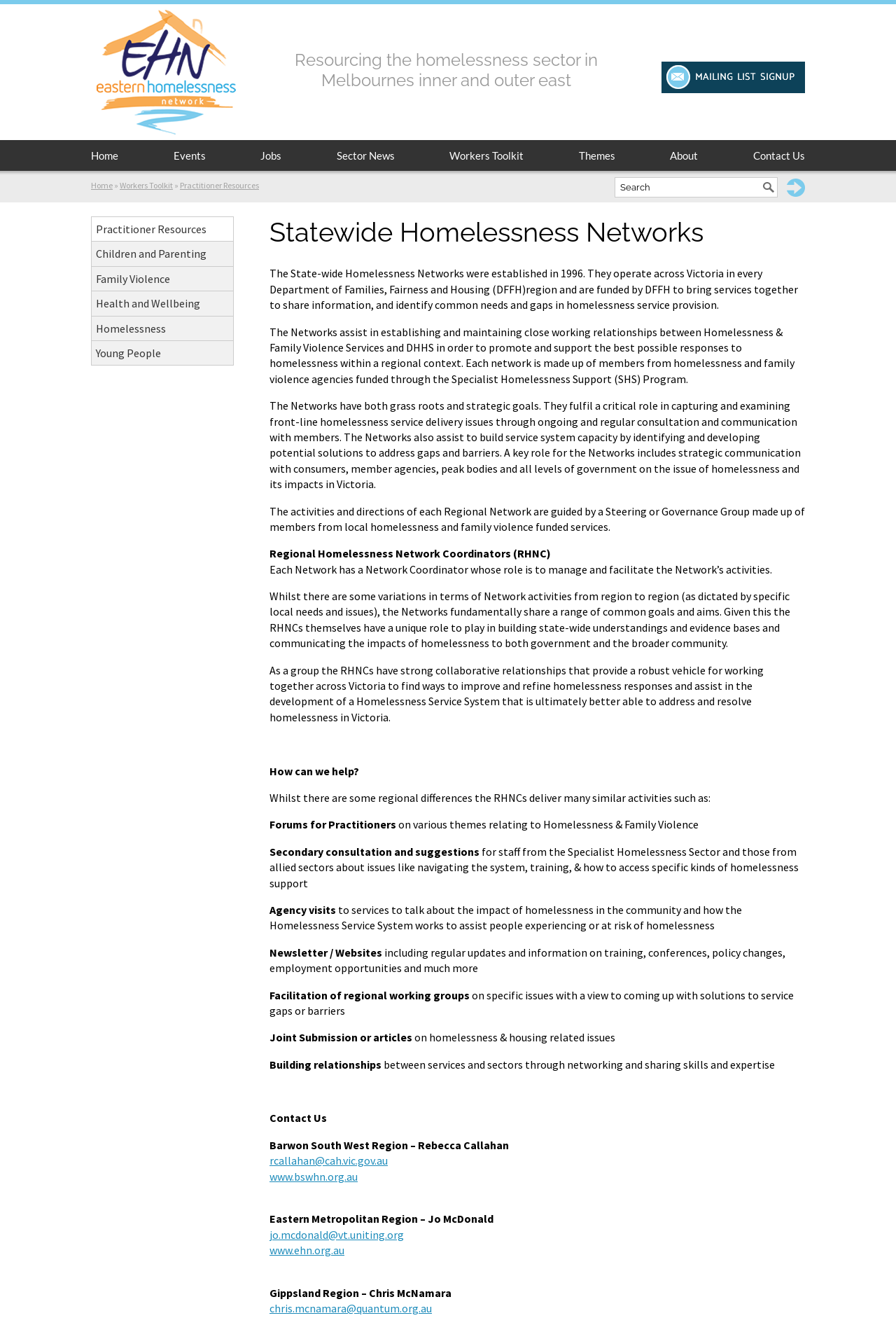Create an in-depth description of the webpage, covering main sections.

The webpage is about the Statewide Homelessness Networks, which were established in 1996 to operate across Victoria in every Department of Families, Fairness and Housing (DFFH) region. The networks aim to bring services together to share information, identify common needs and gaps in homelessness service provision, and promote the best possible responses to homelessness within a regional context.

At the top of the page, there is a logo and a link to the "Eastern Homelessness Network" on the left, and a search bar with a submit button on the right. Below this, there are several links to different sections of the website, including "Home", "Events", "Jobs", "Sector News", "Workers Toolkit", "Themes", "About", and "Contact Us".

The main content of the page is divided into several sections. The first section provides an overview of the Statewide Homelessness Networks, including their history, purpose, and goals. The second section describes the activities and directions of each Regional Network, which are guided by a Steering or Governance Group made up of members from local homelessness and family violence funded services. The third section explains the role of Regional Homelessness Network Coordinators (RHNCs), who manage and facilitate the Network's activities.

The page also lists the various activities that RHNCs deliver, including forums for practitioners, secondary consultation and suggestions, agency visits, newsletters and websites, facilitation of regional working groups, joint submissions or articles, and building relationships between services and sectors.

Finally, the page provides contact information for the Regional Homelessness Networks in different regions, including Barwon South West, Eastern Metropolitan, and Gippsland. Each region has a coordinator and a website, and their contact information is listed.